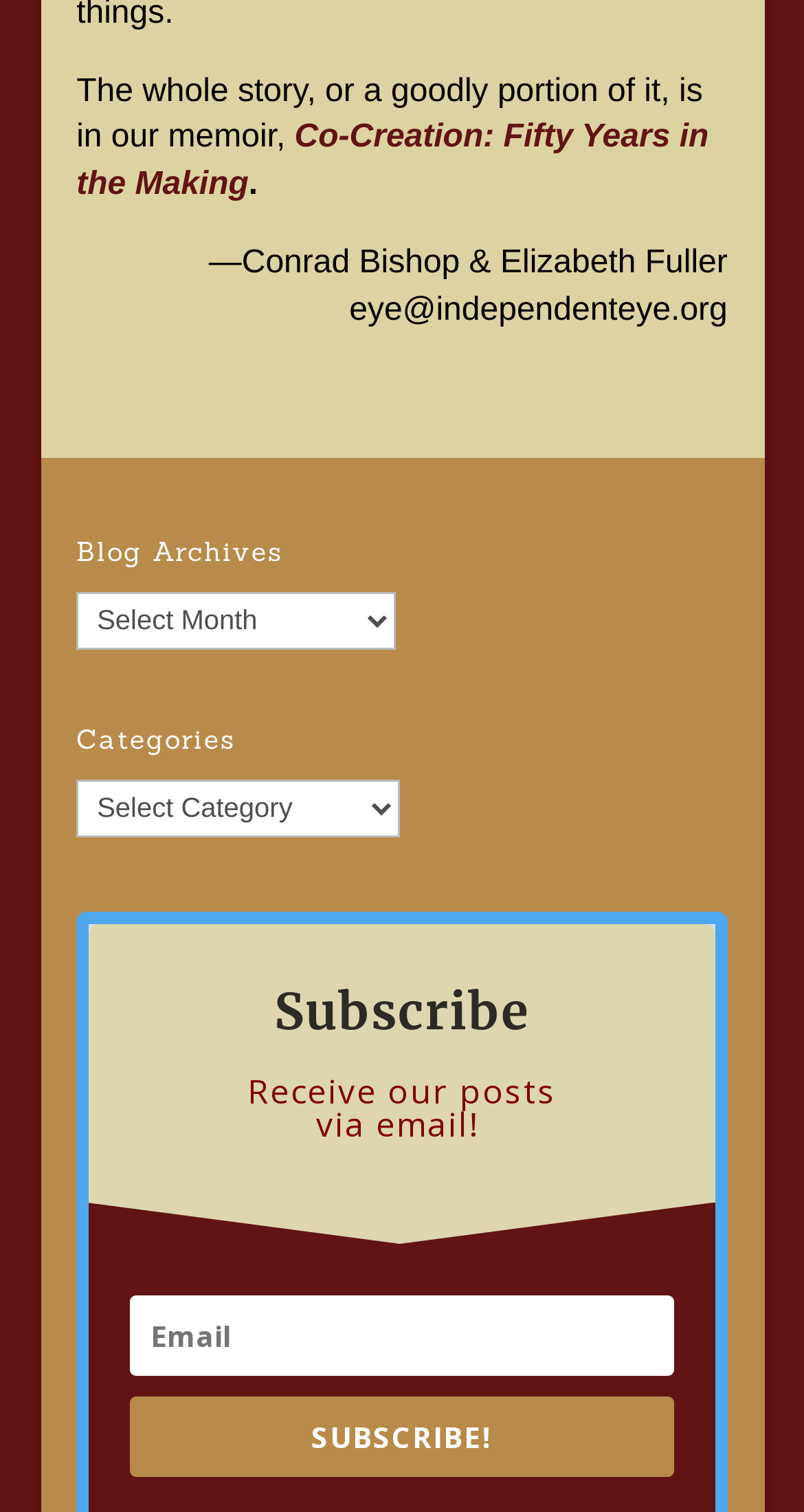Using the element description SUBSCRIBE!, predict the bounding box coordinates for the UI element. Provide the coordinates in (top-left x, top-left y, bottom-right x, bottom-right y) format with values ranging from 0 to 1.

[0.162, 0.923, 0.838, 0.976]